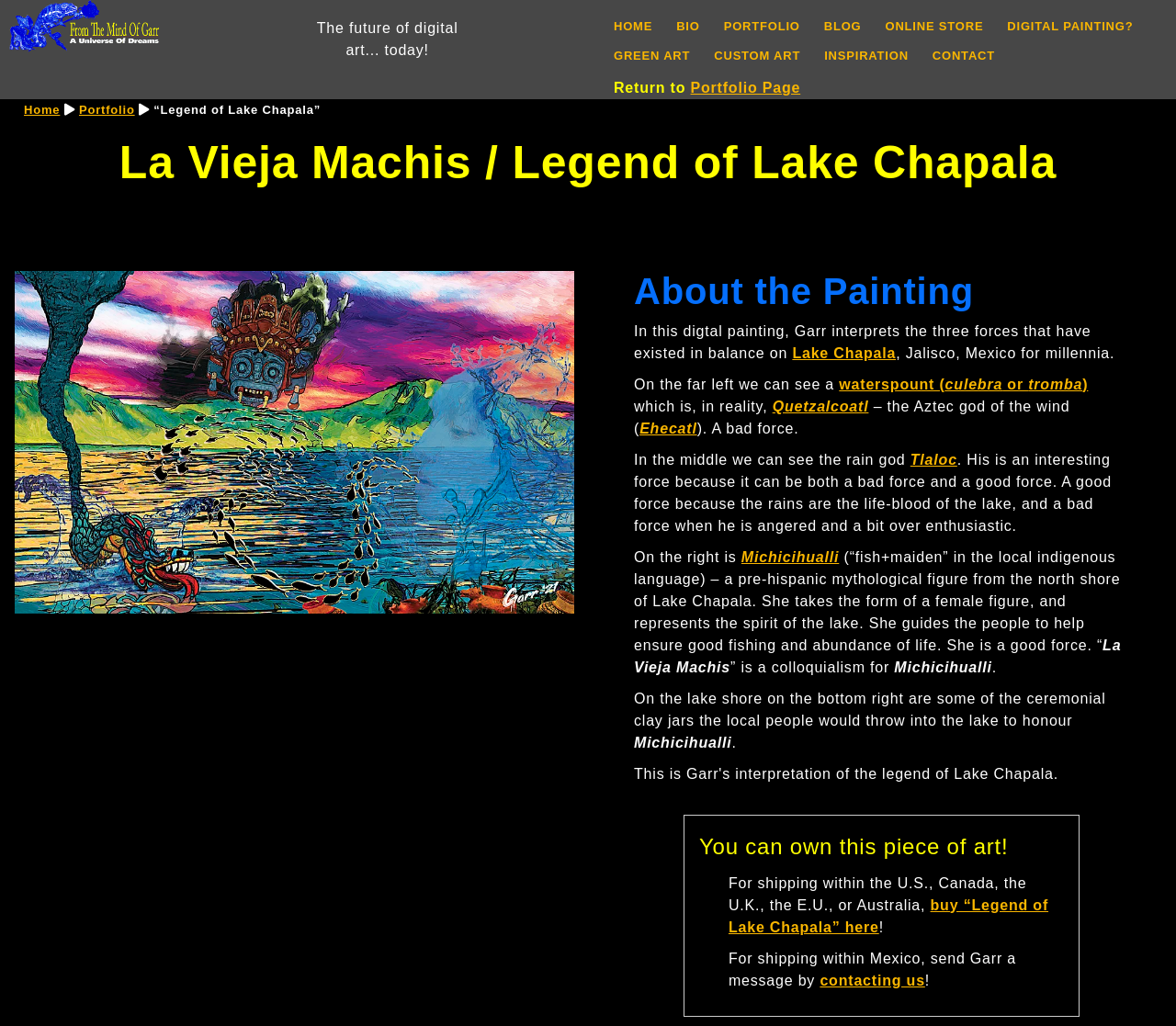Please extract the primary headline from the webpage.

La Vieja Machis / Legend of Lake Chapala